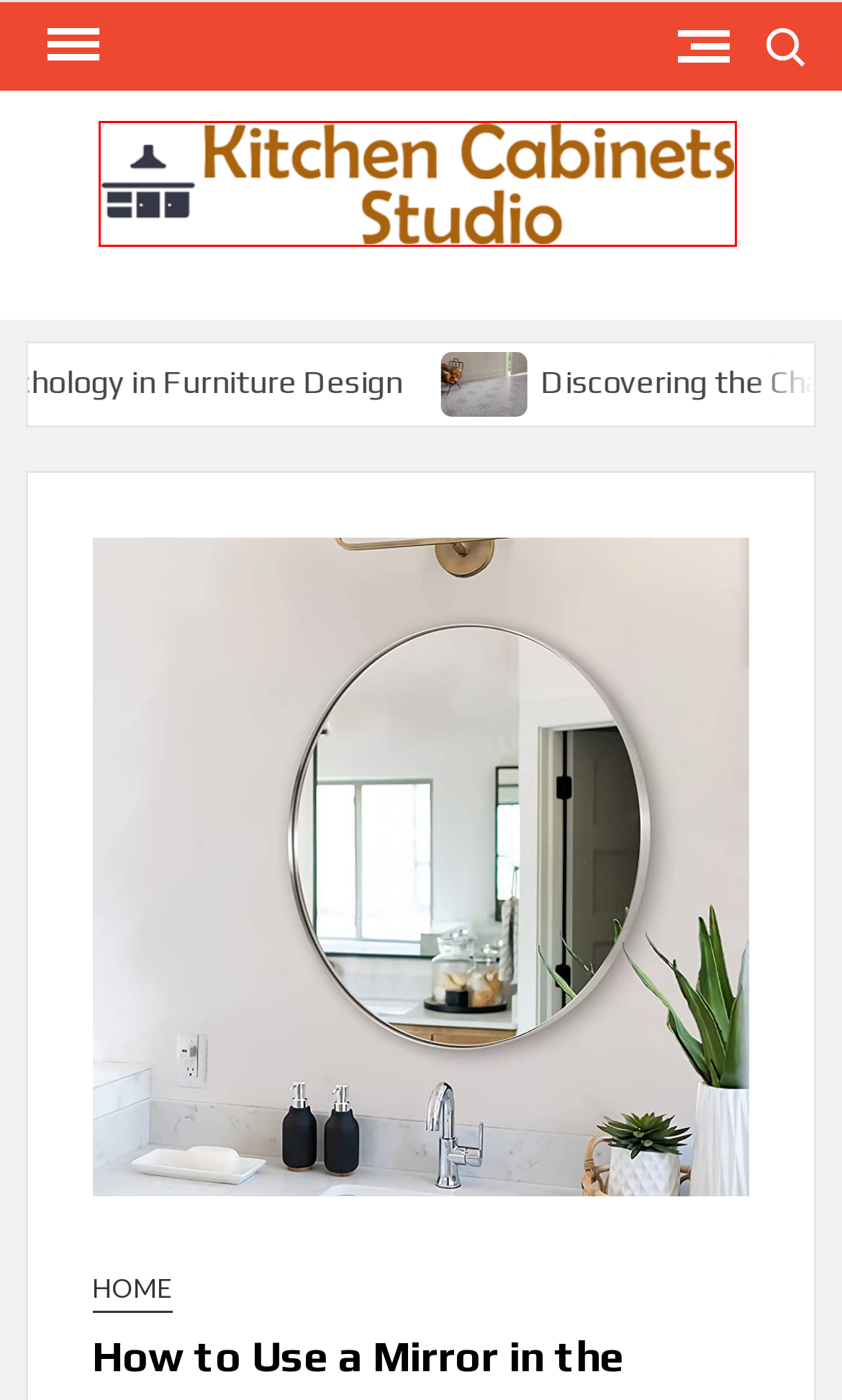Given a webpage screenshot with a red bounding box around a UI element, choose the webpage description that best matches the new webpage after clicking the element within the bounding box. Here are the candidates:
A. Home - Kitchen Cabinets Studio
B. How to Keep Your Bathroom Clean and Sanitized - Kitchen Cabinets Studio
C. Essential Cookware for Every Home Chef - Kitchen Cabinets Studio
D. Types of Kitchen Furniture - Kitchen Cabinets Studio
E. Home Archives - Kitchen Cabinets Studio
F. Tyra England, Author at Kitchen Cabinets Studio
G. How to Choose a Kitchen Door Style - Kitchen Cabinets Studio
H. How to Find the Best Plumbing Services - Kitchen Cabinets Studio

A